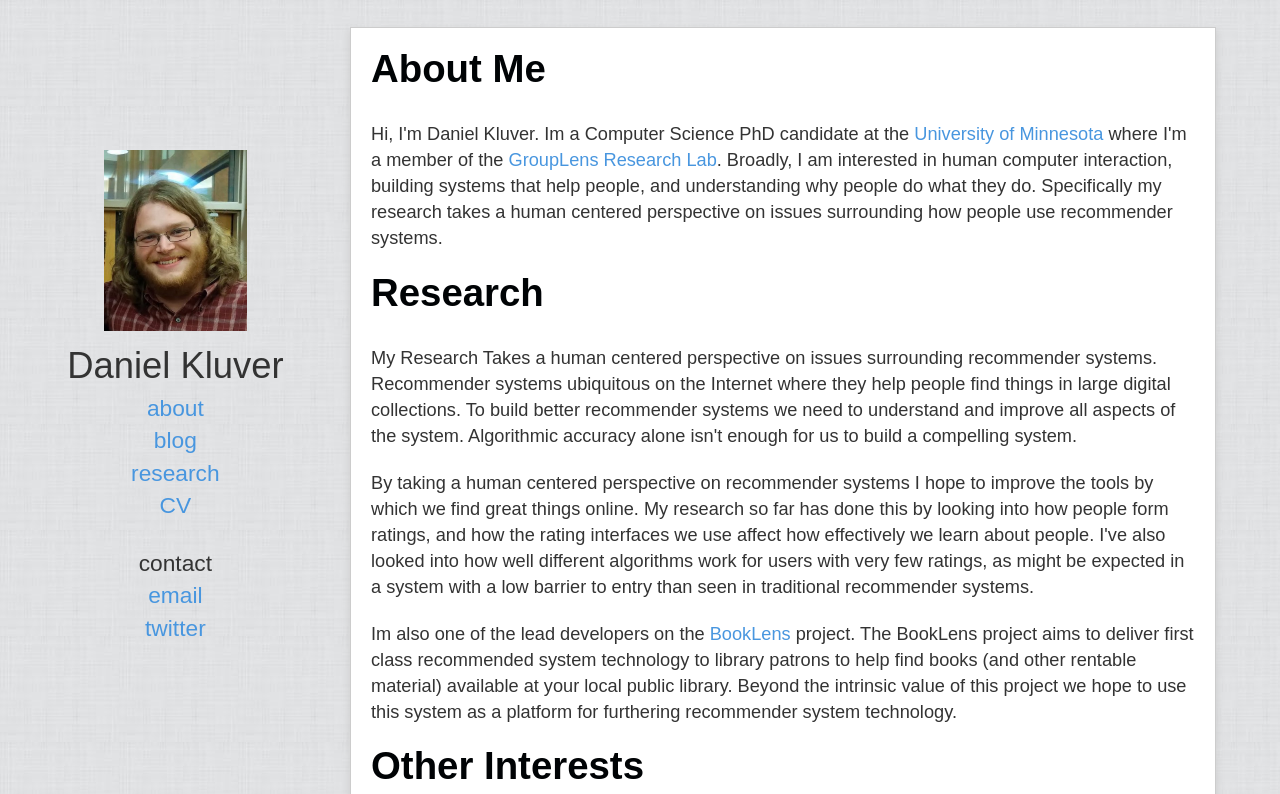Identify the bounding box coordinates of the region that needs to be clicked to carry out this instruction: "read research interests". Provide these coordinates as four float numbers ranging from 0 to 1, i.e., [left, top, right, bottom].

[0.29, 0.343, 0.934, 0.396]